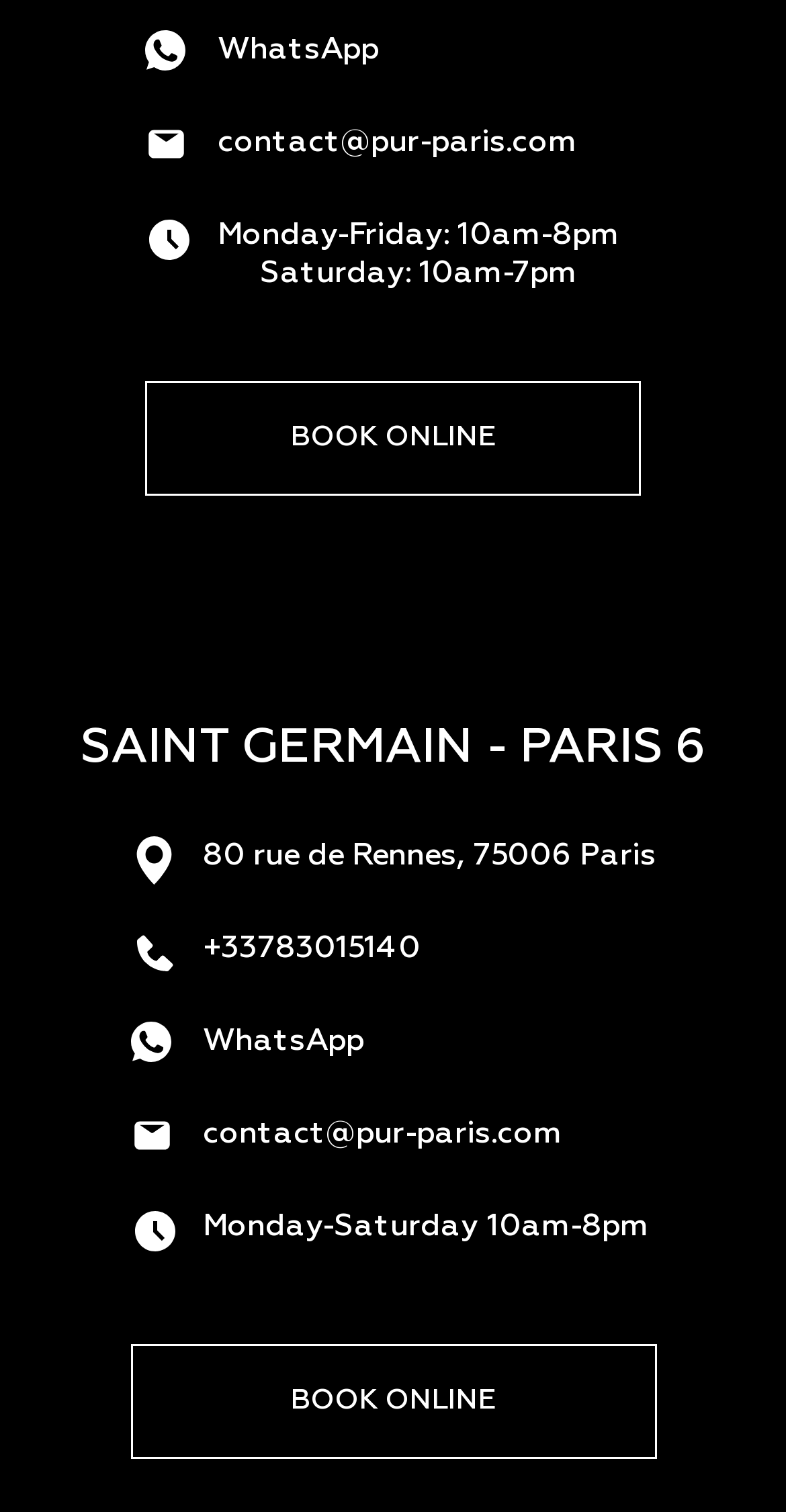What is the phone number of the salon?
Based on the visual details in the image, please answer the question thoroughly.

I found the phone number by looking at the links on the webpage, specifically the one that starts with '+33' which is a common French phone number prefix.